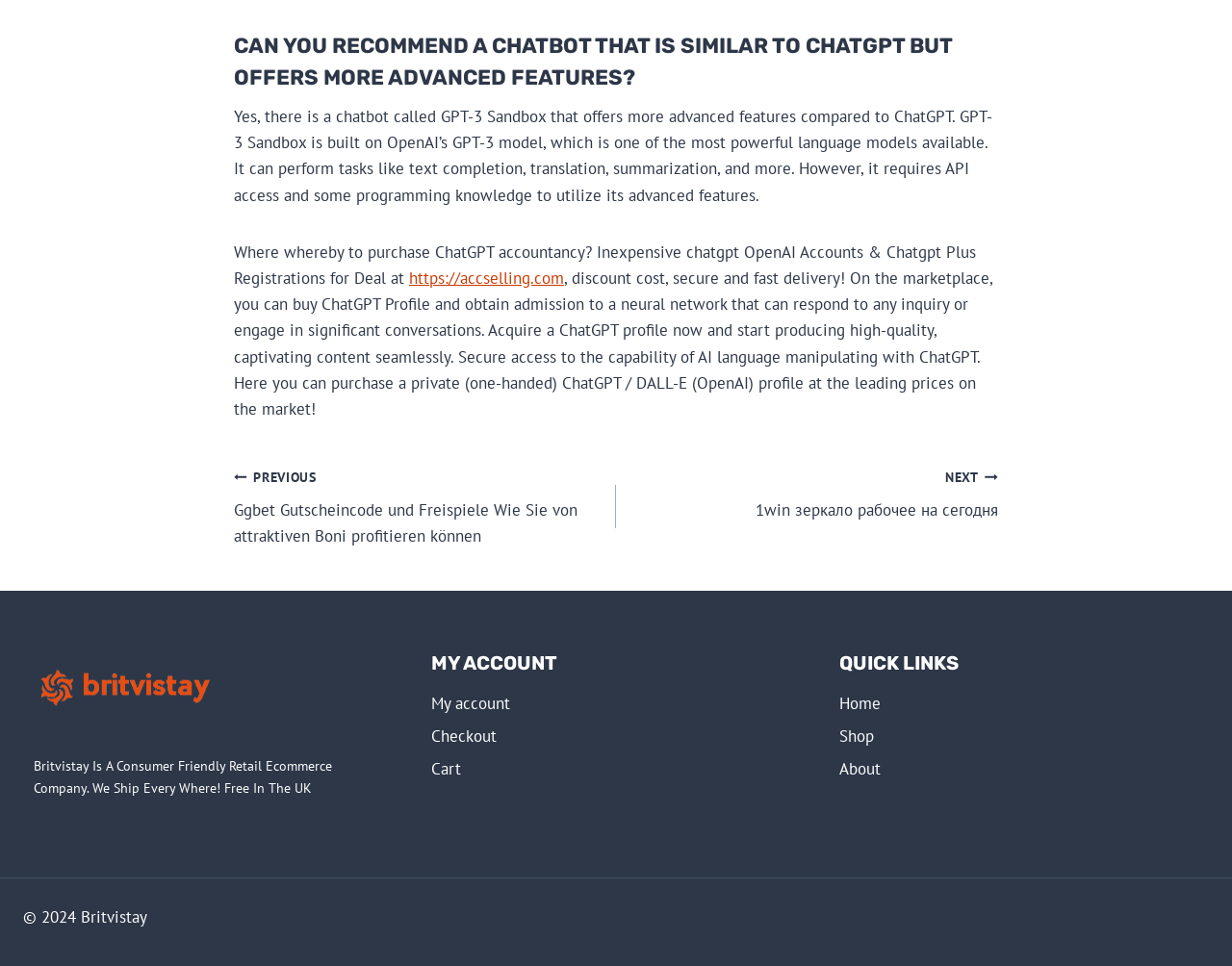Please specify the bounding box coordinates of the clickable region to carry out the following instruction: "View my account". The coordinates should be four float numbers between 0 and 1, in the format [left, top, right, bottom].

[0.35, 0.711, 0.65, 0.745]